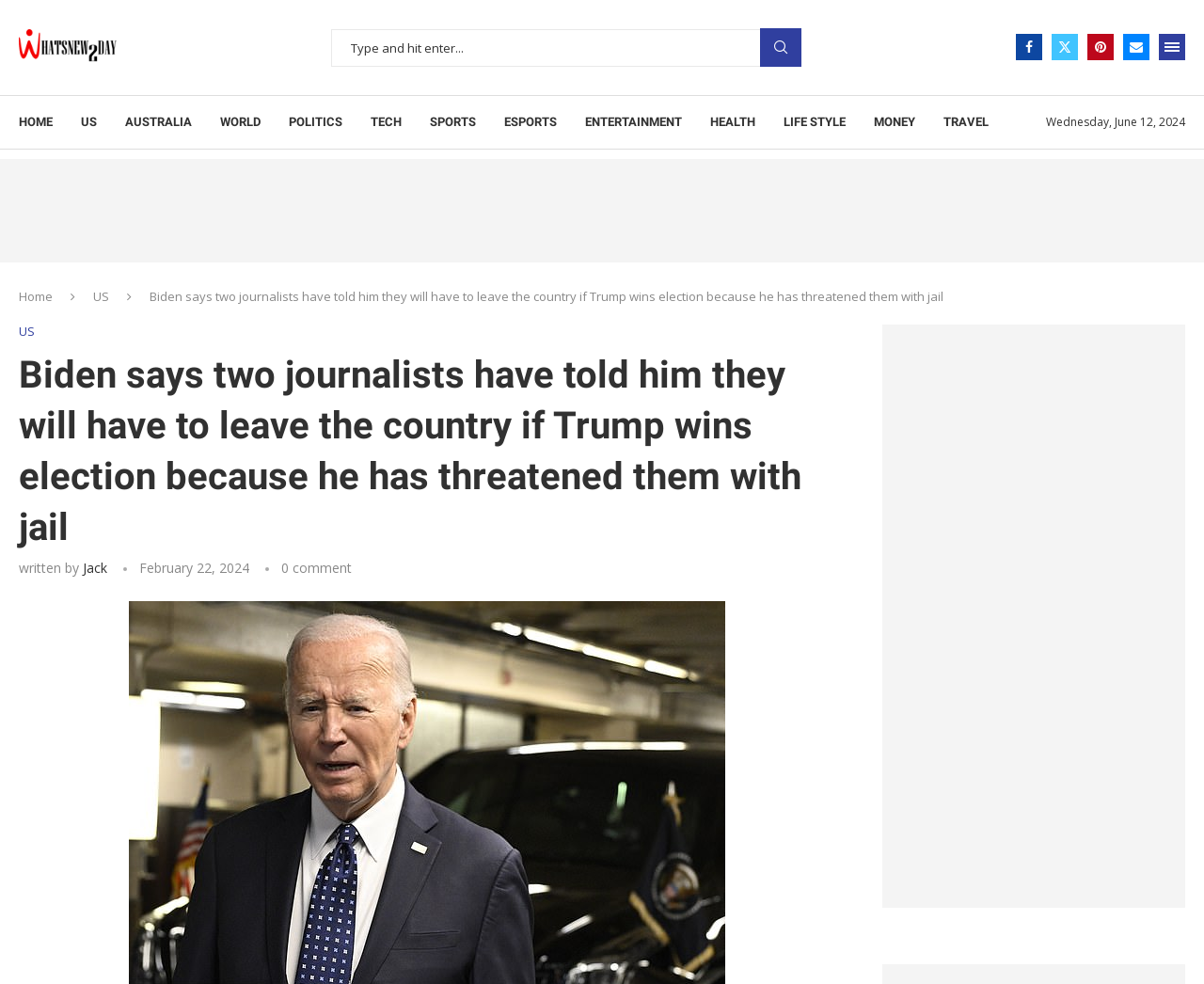What is the name of the author of the article?
Respond to the question with a single word or phrase according to the image.

Jack